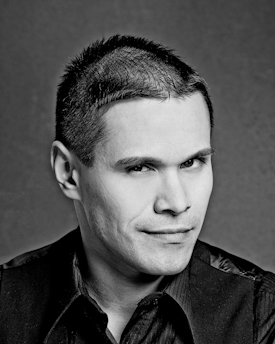Compose an extensive description of the image.

The image features a striking black-and-white portrait of Basil Considine, a multifaceted artist identified as a musicologist, composer, and playwright. His confident expression and direct gaze convey a sense of professionalism and creativity. Considine's short, neatly styled hair and sophisticated attire emphasize his artistic identity, while the monochromatic treatment adds a timeless quality to the photograph. This image is prominently associated with the header "On Doctors and Fences," indicating a connection to his writings or performances. The subtle background enhances the focus on him, reflecting his status in the arts community and his contributions to music and theater.